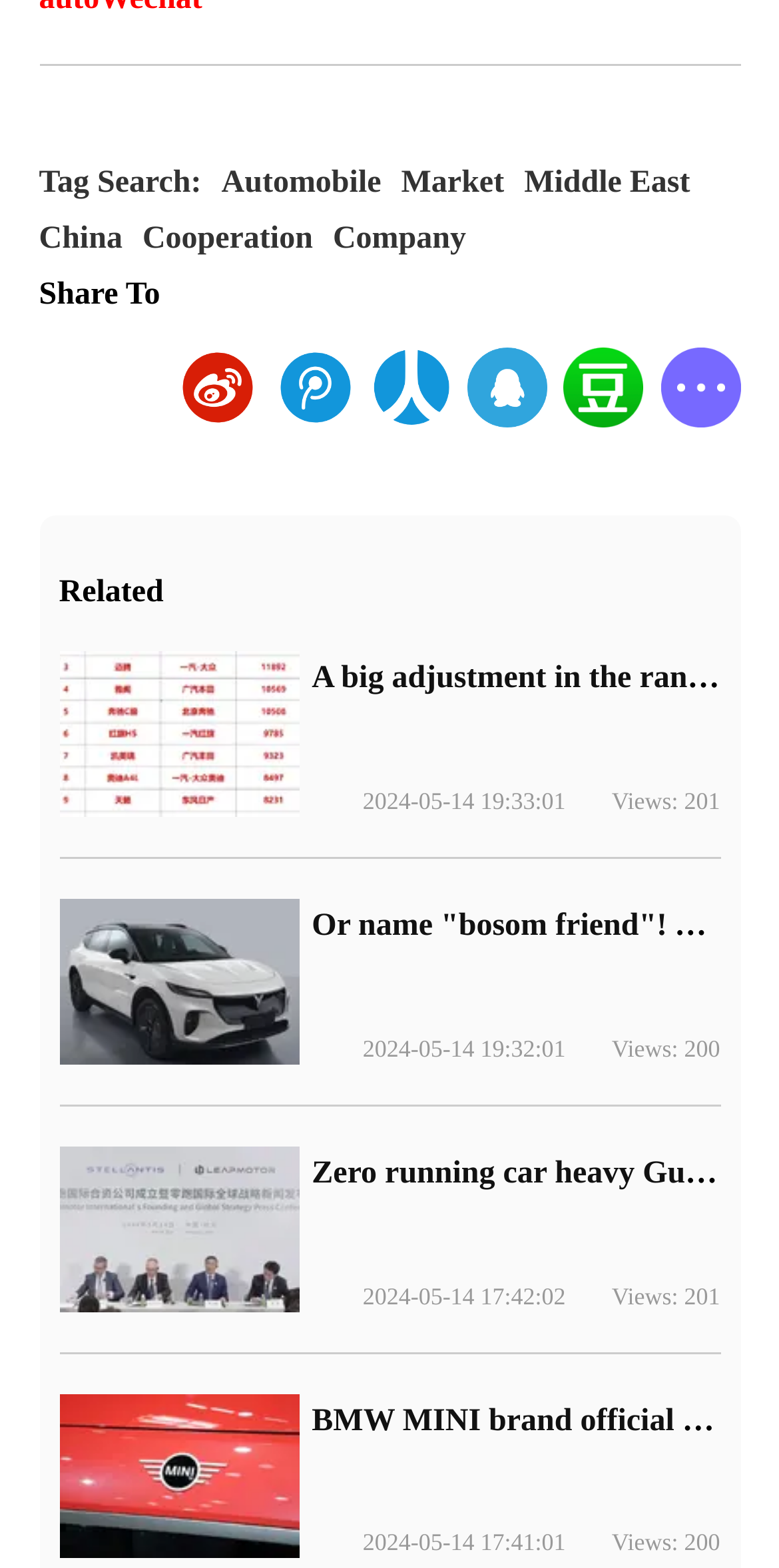Please determine the bounding box coordinates of the area that needs to be clicked to complete this task: 'Share to Weibo'. The coordinates must be four float numbers between 0 and 1, formatted as [left, top, right, bottom].

[0.229, 0.226, 0.331, 0.309]